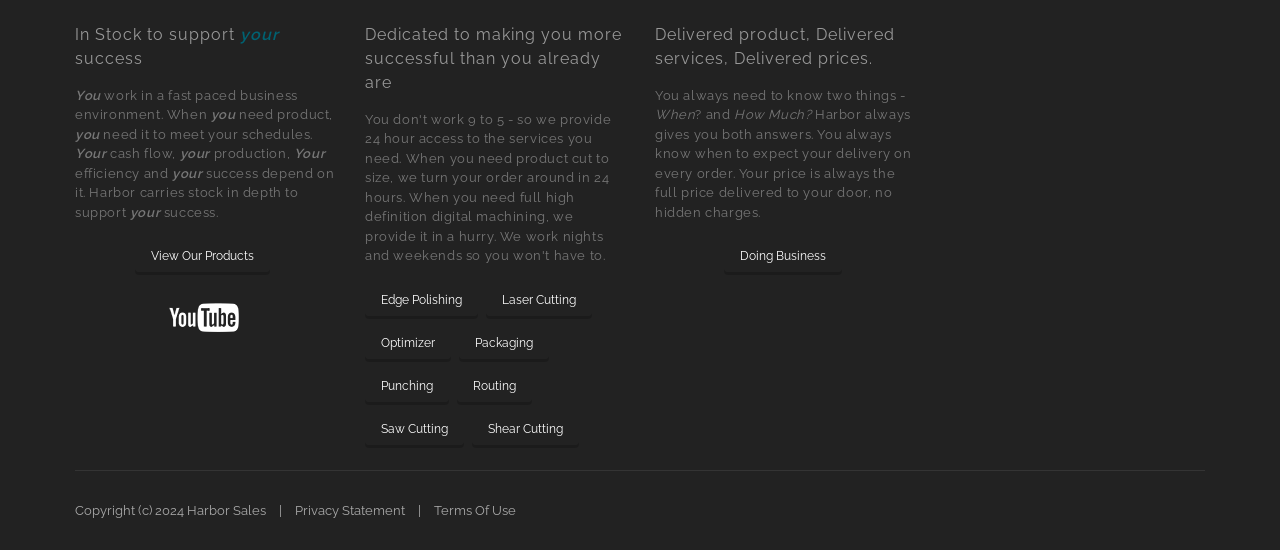Specify the bounding box coordinates of the area to click in order to follow the given instruction: "Read about Doing Business."

[0.565, 0.431, 0.657, 0.5]